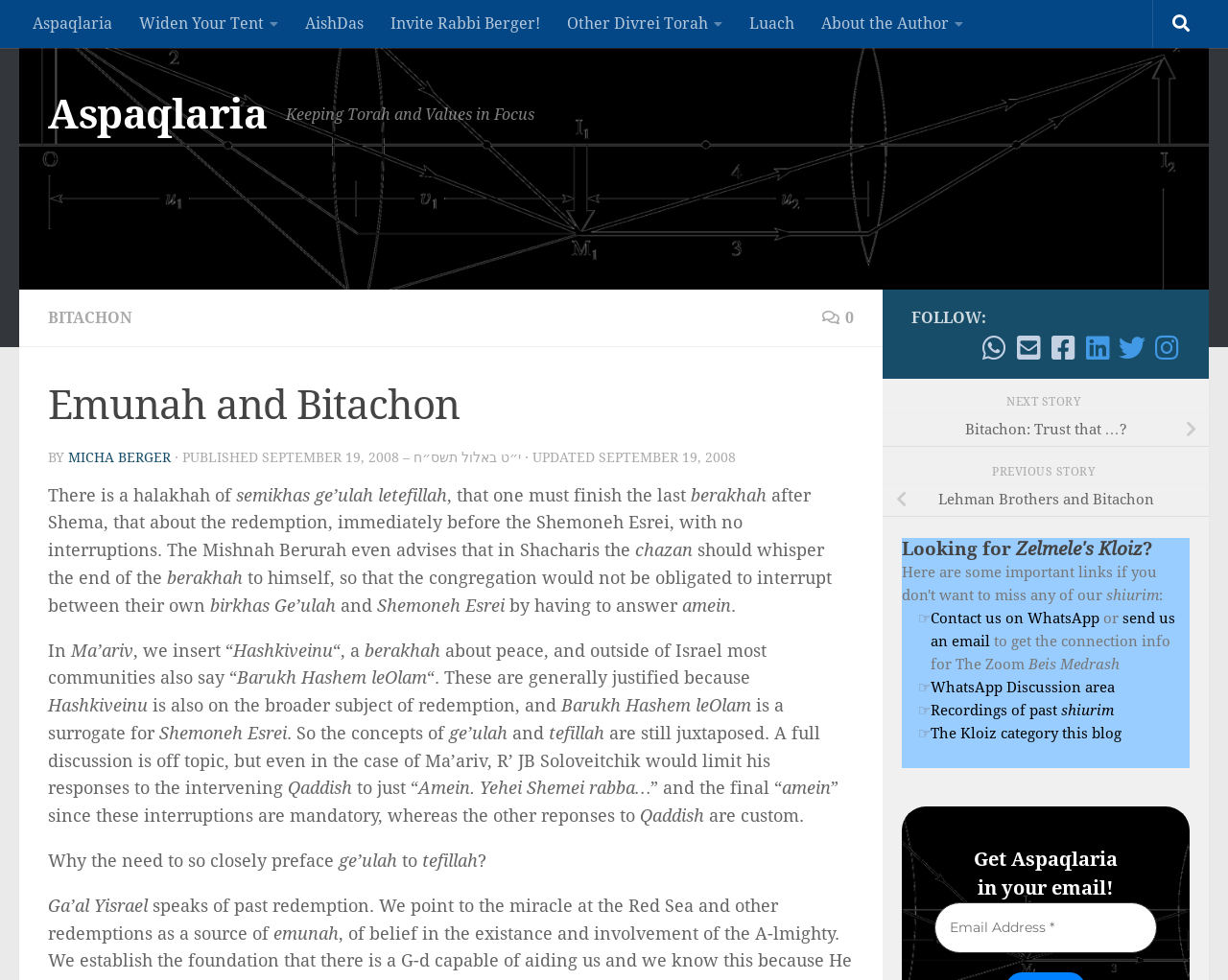Give the bounding box coordinates for the element described by: "The Kloiz category this blog".

[0.758, 0.739, 0.913, 0.757]